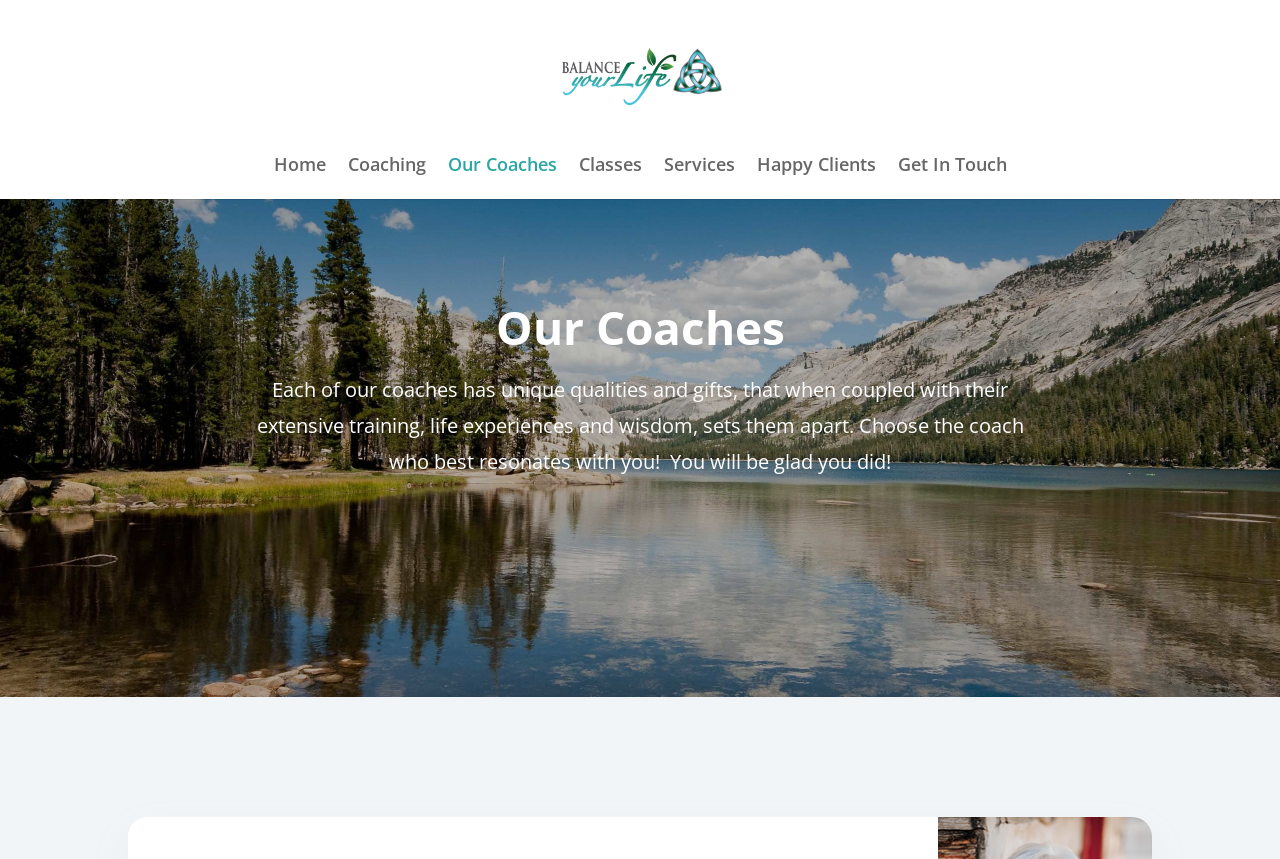Answer the following query concisely with a single word or phrase:
What is the purpose of the coaches?

To help clients